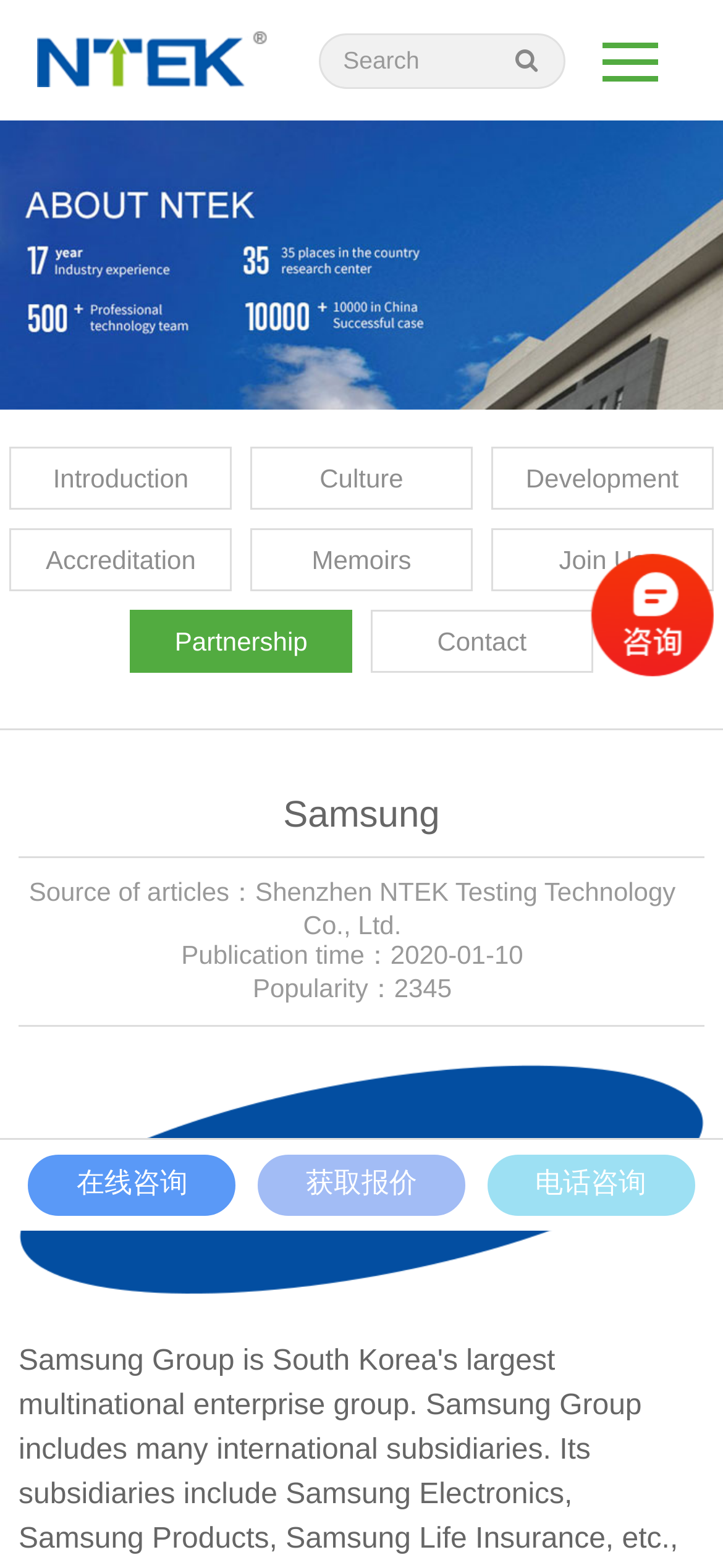Give a concise answer using only one word or phrase for this question:
How many links are there in the navigation menu?

7